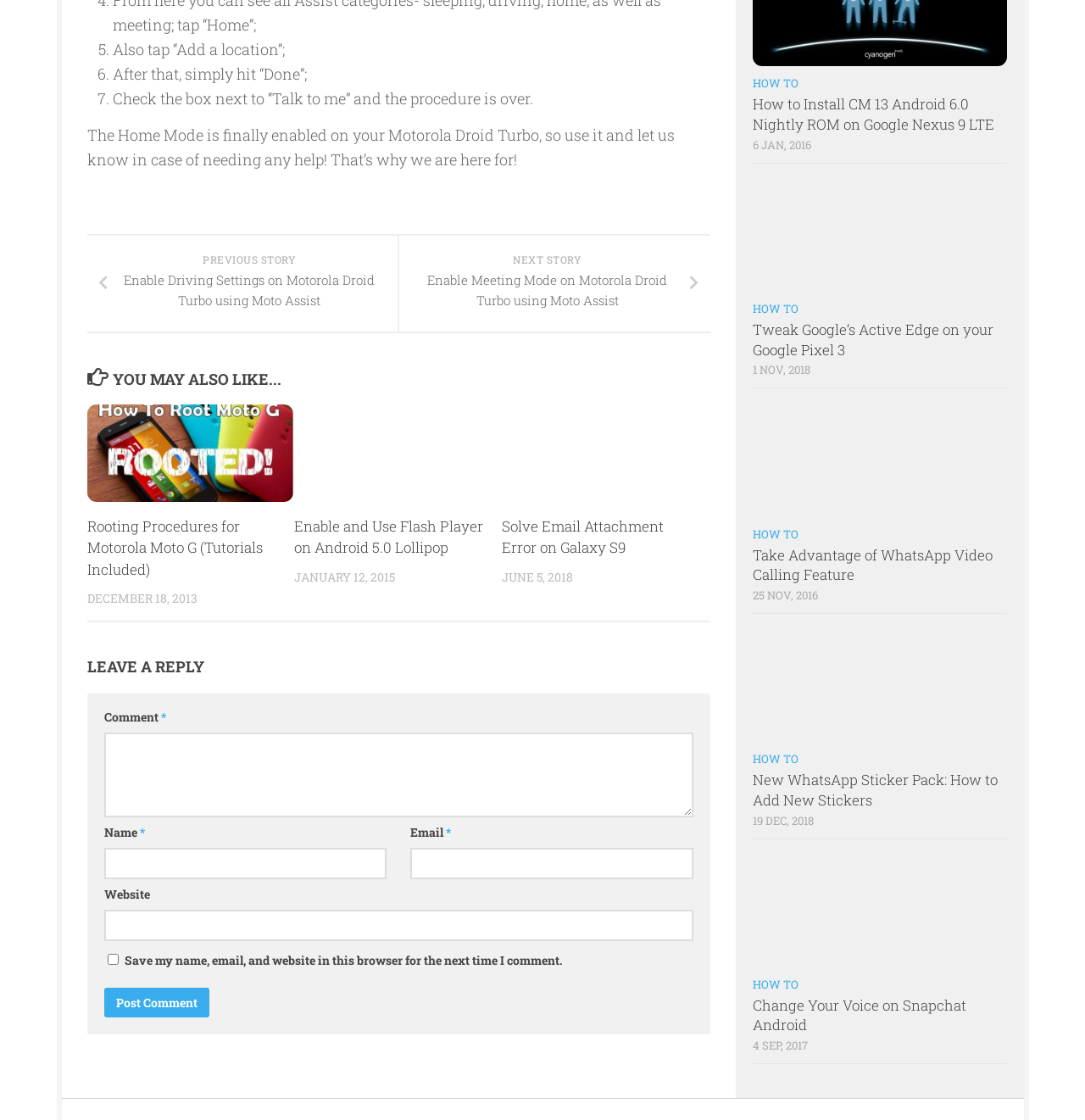Find the coordinates for the bounding box of the element with this description: "parent_node: Email * aria-describedby="email-notes" name="email"".

[0.378, 0.757, 0.639, 0.785]